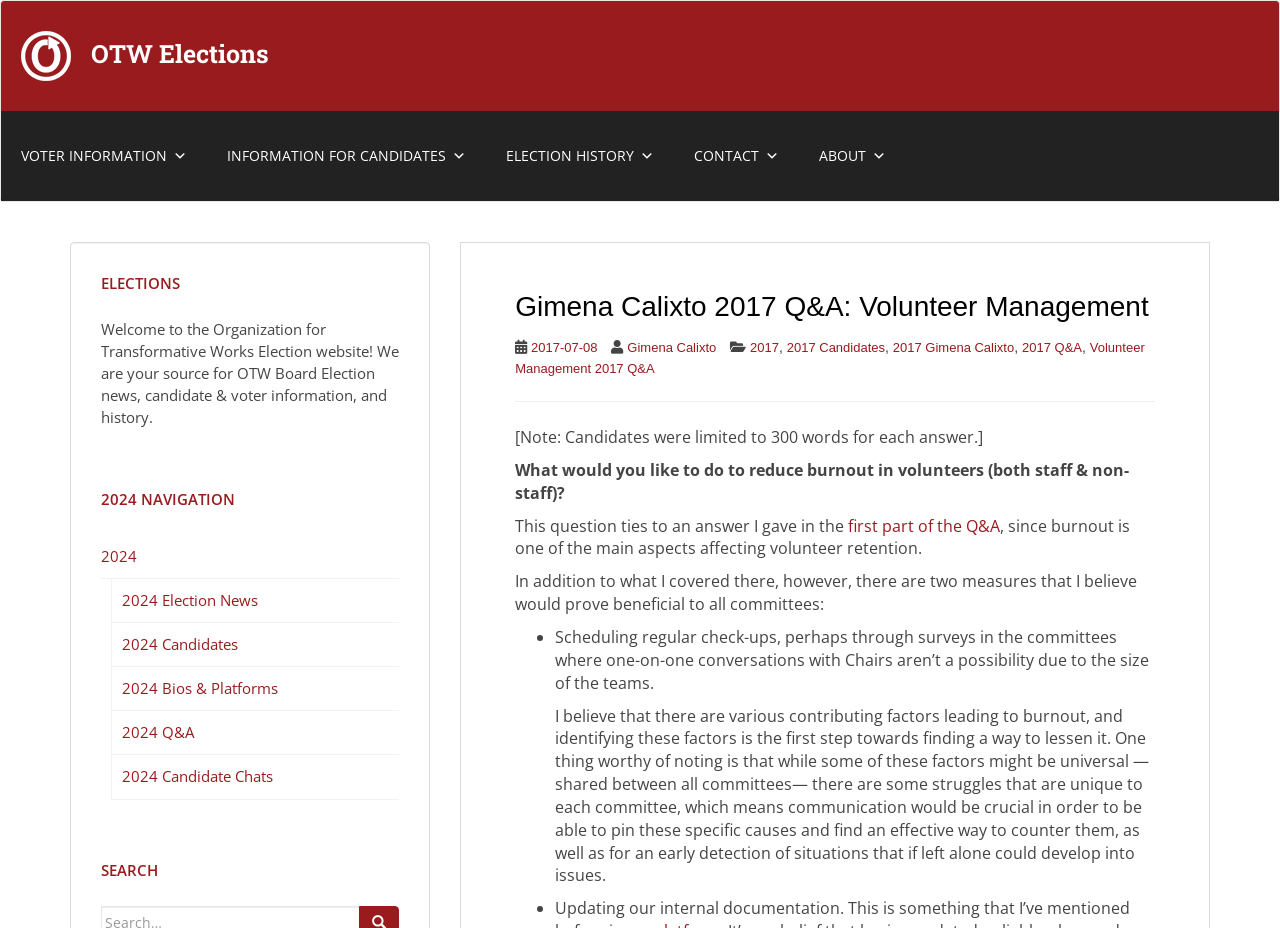Describe all the key features and sections of the webpage thoroughly.

This webpage is about Gimena Calixto's 2017 Q&A session for the Organization for Transformative Works (OTW) Elections, specifically focusing on volunteer management. 

At the top of the page, there is an image and a link to OTW Elections, followed by a navigation menu with five links: Voter Information, Information for Candidates, Election History, Contact, and About. 

Below the navigation menu, there is a header section with a heading that reads "Gimena Calixto 2017 Q&A: Volunteer Management" and several links to related pages, including the date of the Q&A session, Gimena Calixto's name, and the category of the Q&A session. 

The main content of the page is a Q&A session where Gimena Calixto answers a question about reducing burnout in volunteers. The answer is divided into several paragraphs, with two bullet points listing measures to reduce burnout. 

On the left side of the page, there are three headings: ELECTIONS, 2024 NAVIGATION, and SEARCH. Under the ELECTIONS heading, there is a welcome message and a brief description of the OTW Election website. Under the 2024 NAVIGATION heading, there are several links to pages related to the 2024 election, including news, candidates, bios and platforms, Q&A, and candidate chats.